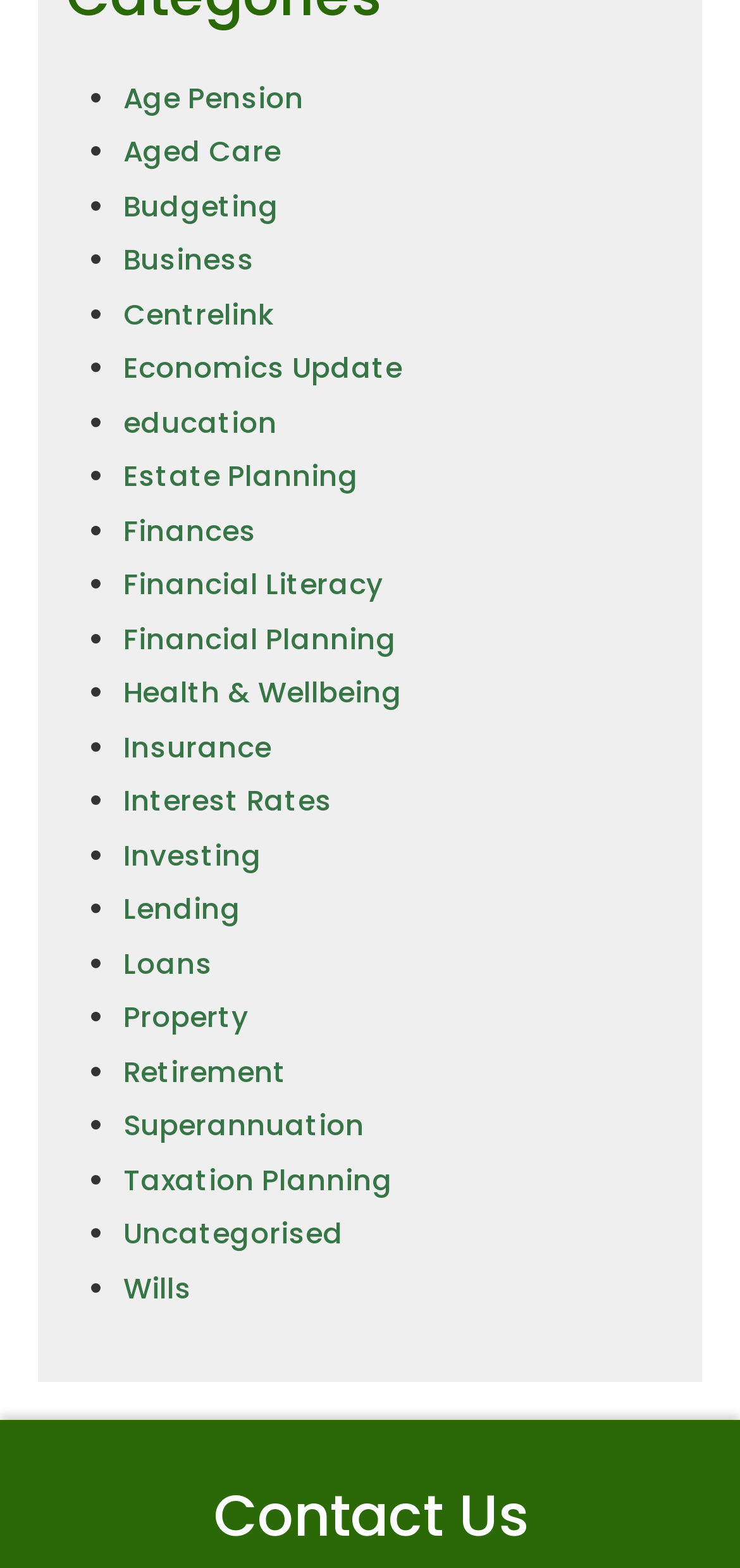What is the last link on the webpage?
Refer to the image and answer the question using a single word or phrase.

Wills